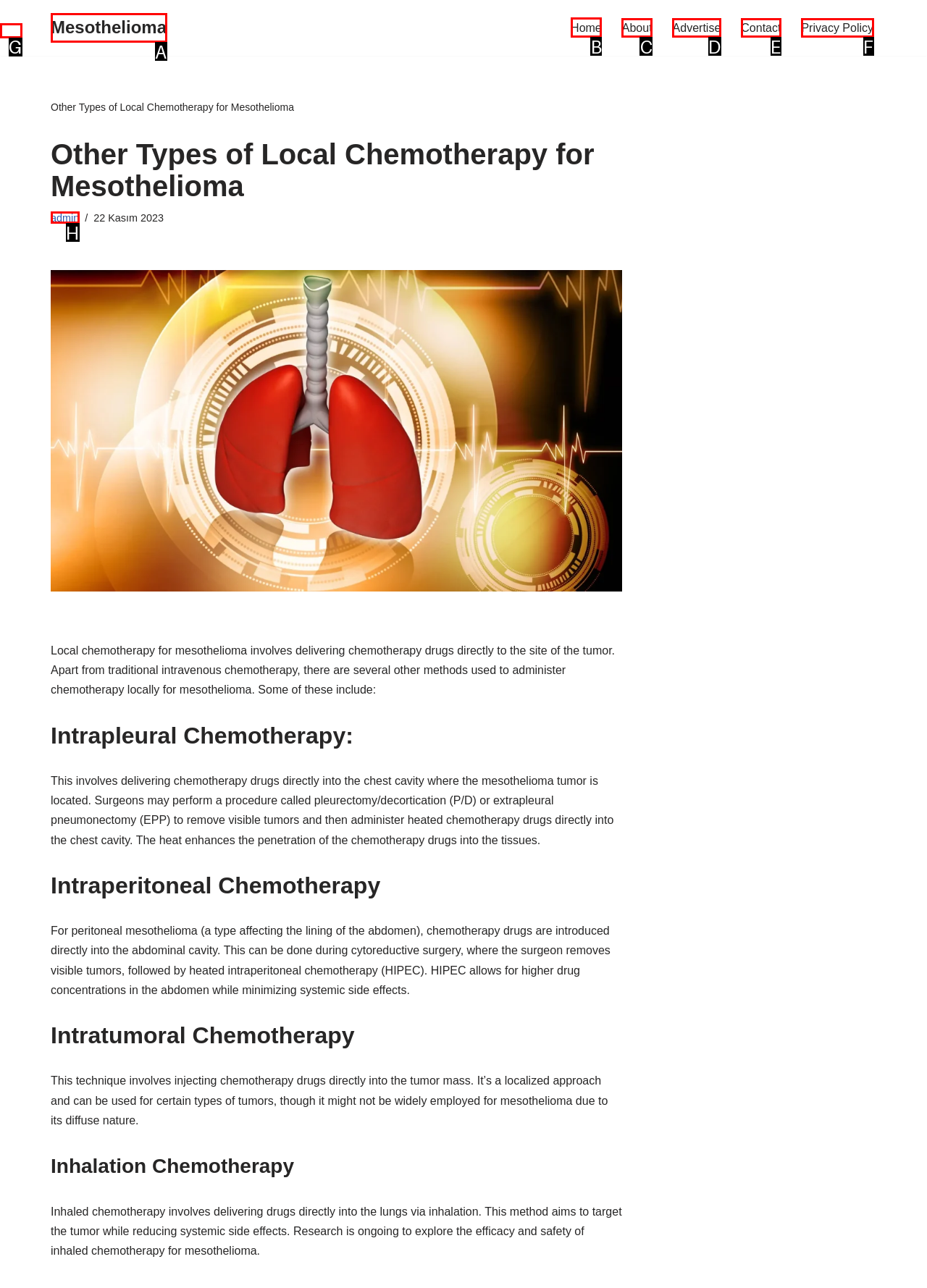To execute the task: Click on the 'Home' link, which one of the highlighted HTML elements should be clicked? Answer with the option's letter from the choices provided.

B